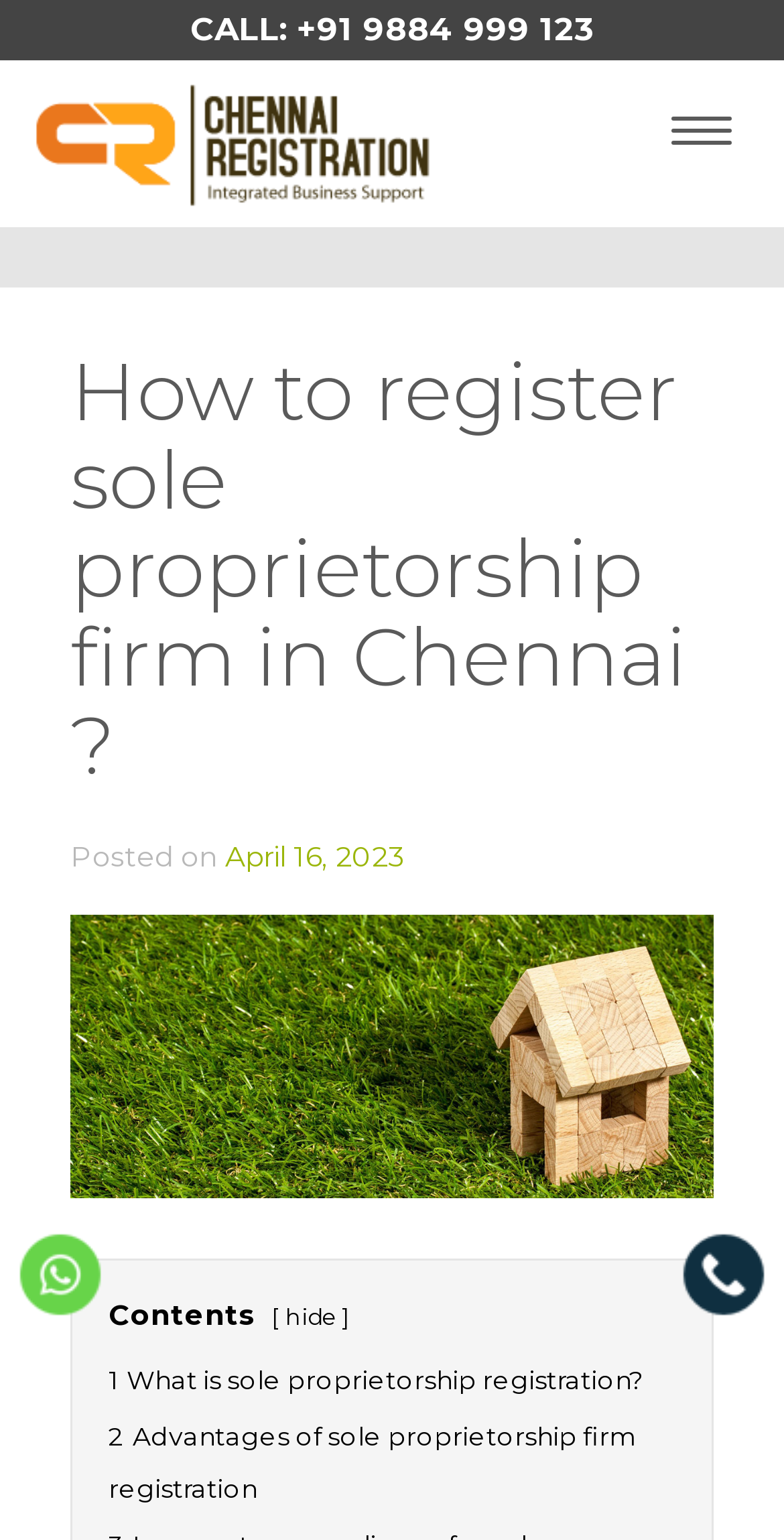Find and specify the bounding box coordinates that correspond to the clickable region for the instruction: "Make a call".

[0.872, 0.802, 0.974, 0.854]